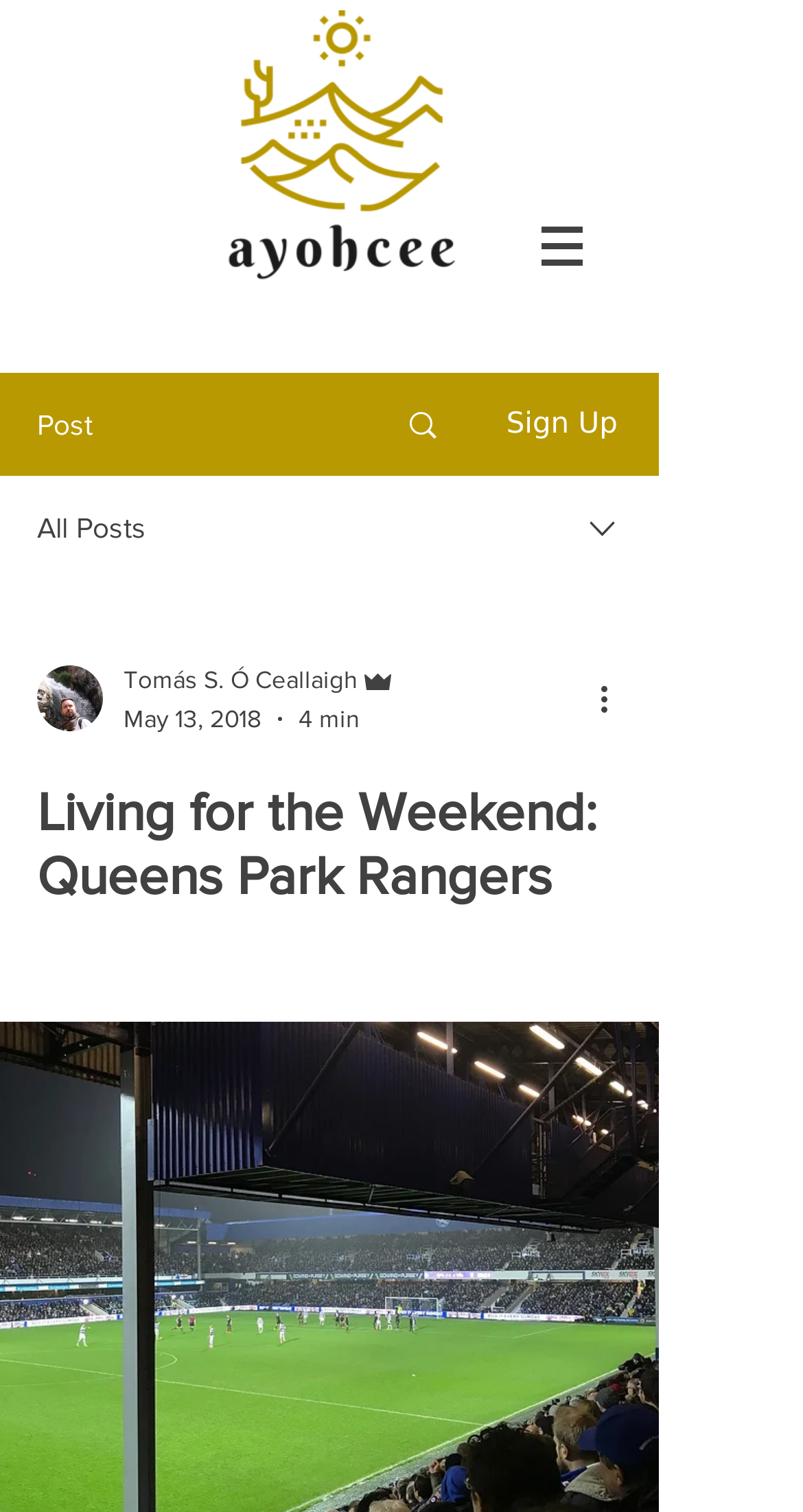Analyze and describe the webpage in a detailed narrative.

The webpage appears to be a blog post about Queens Park Rangers, a football team. At the top left, there is an image of a logo, "Original on Transparent.png". Below it, there is a social bar with two icons, Twitter and Instagram, both in black. 

To the right of the social bar, there is a navigation menu labeled "Site" with a dropdown button. The button has an image on it. Below the navigation menu, there are several elements, including a "Post" label, a link with an image, a "Sign Up" button, and an "All Posts" label. 

On the right side of the page, there is an image, and below it, there is a combobox with a writer's picture, the writer's name "Tomás S. Ó Ceallaigh", and their role "Admin". The combobox also displays the date "May 13, 2018", and the time it takes to read the post, "4 min". 

Next to the combobox, there is a "More actions" button with an image. The main content of the page is a heading that reads "Living for the Weekend: Queens Park Rangers", which is likely the title of the blog post.